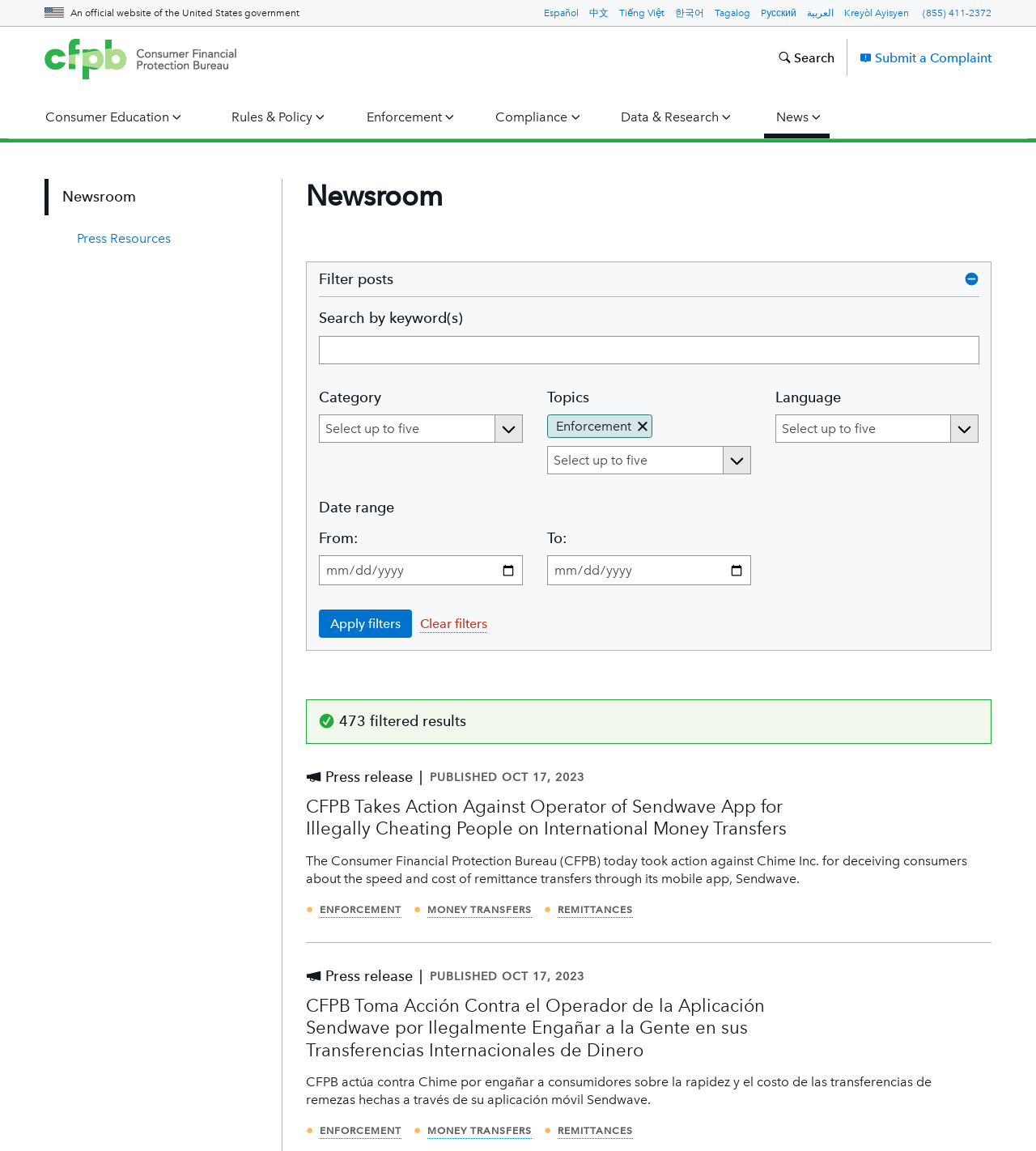Can you identify the bounding box coordinates of the clickable region needed to carry out this instruction: 'Search the consumerfinance.gov website'? The coordinates should be four float numbers within the range of 0 to 1, stated as [left, top, right, bottom].

[0.751, 0.038, 0.805, 0.062]